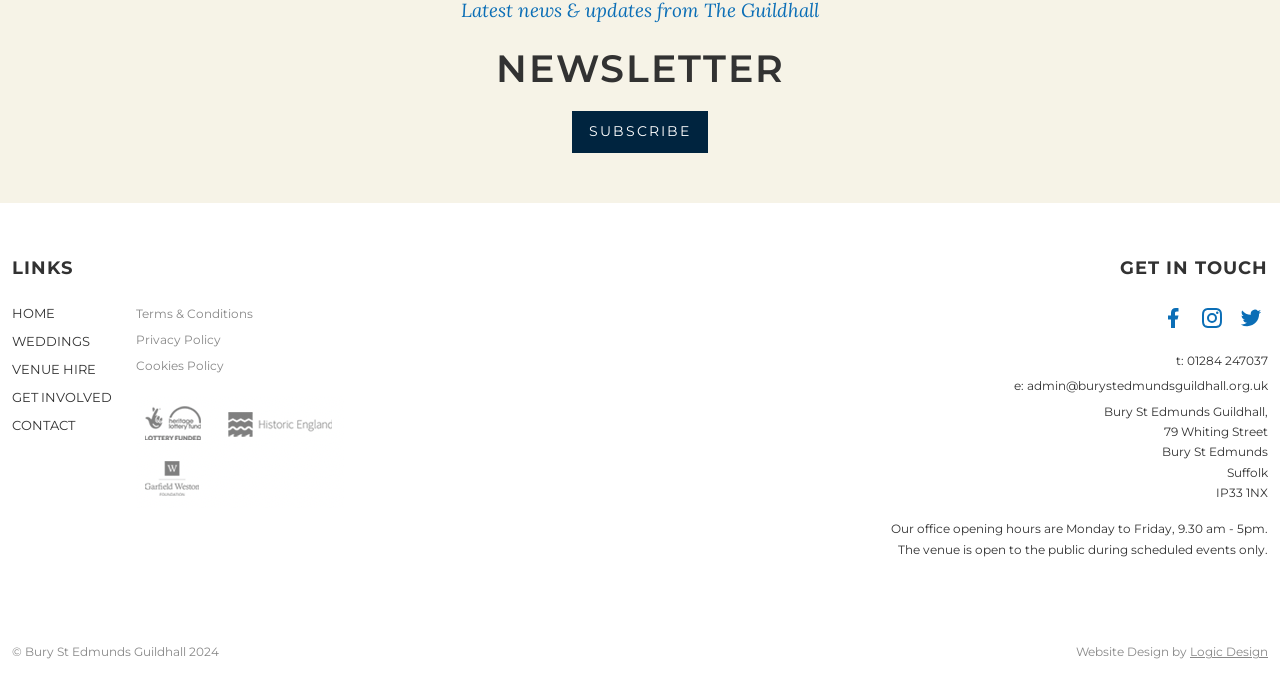Please determine the bounding box of the UI element that matches this description: Terms & Conditions. The coordinates should be given as (top-left x, top-left y, bottom-right x, bottom-right y), with all values between 0 and 1.

[0.106, 0.443, 0.198, 0.481]